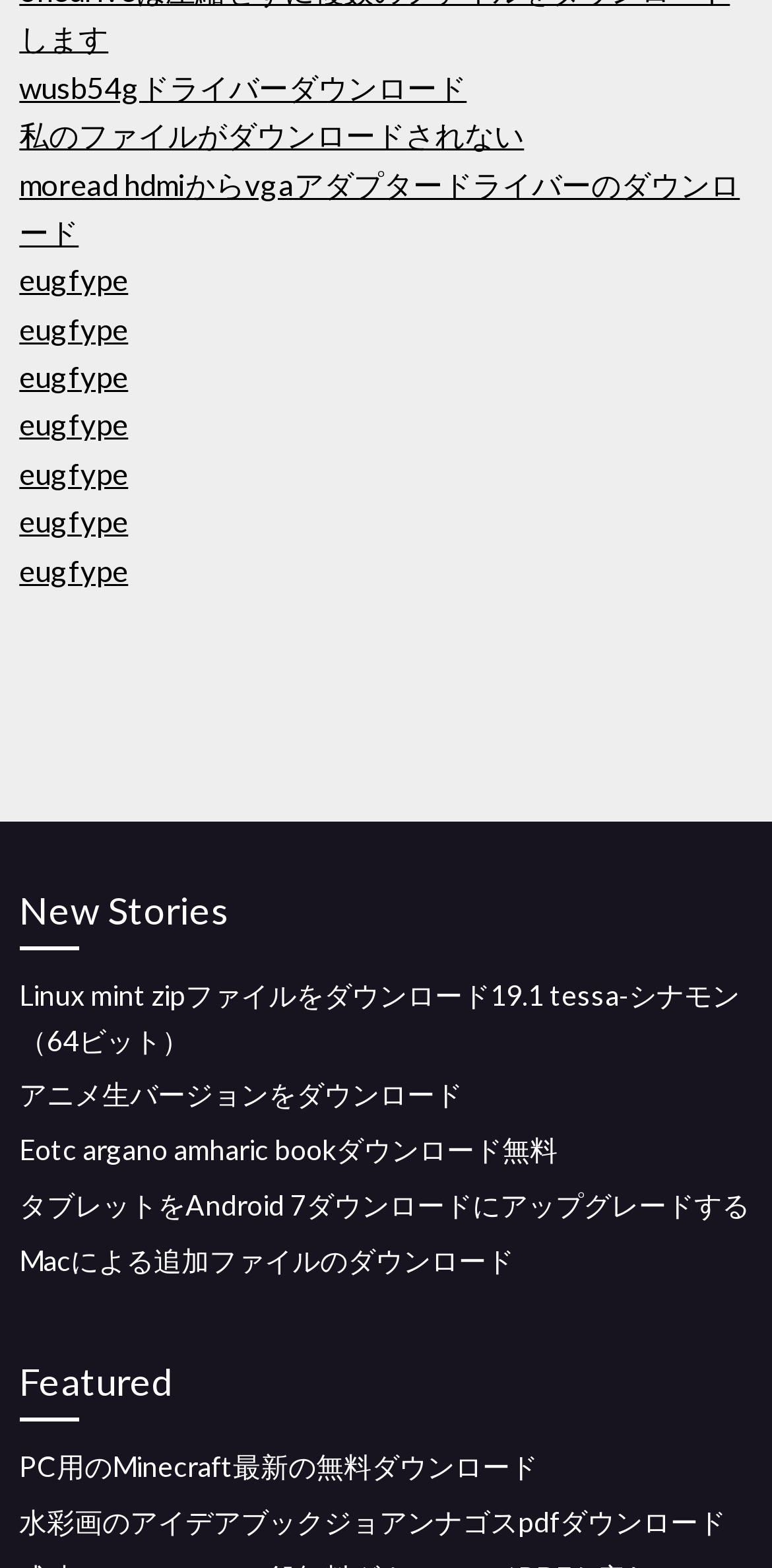Locate the bounding box coordinates of the item that should be clicked to fulfill the instruction: "download wusb54g driver".

[0.025, 0.044, 0.604, 0.067]